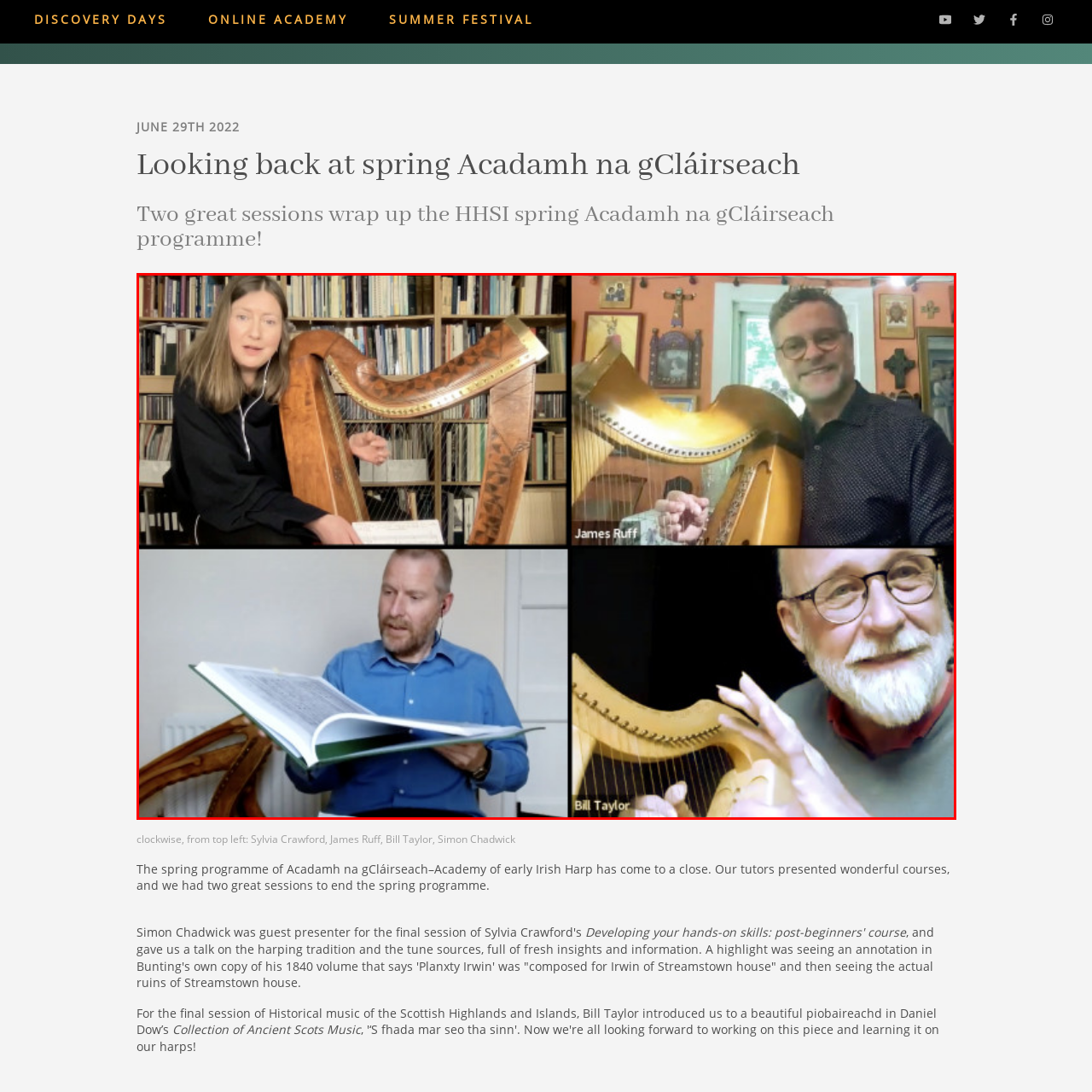Describe thoroughly what is shown in the red-bordered area of the image.

In this engaging virtual meeting, four musicians participate in a session celebrating the rich tradition of the Irish harp. In the top-left corner, a talented player, positioned in front of a bookshelf filled with music records, showcases a beautifully ornate harp as she performs and gestures expressively. In the top-right, James Ruff holds his own intricately designed harp, smiling warmly, creating an inviting atmosphere for viewers. The bottom-left corner features a participant attentively reading from a large music book, emphasizing the educational aspect of the session, while the bottom-right highlights Bill Taylor, who skillfully presents his harp, intermingling teaching with moments of joy. This collaborative experience showcases the beauty and tradition of the harp, wrapped in a sense of community and shared passion for music.